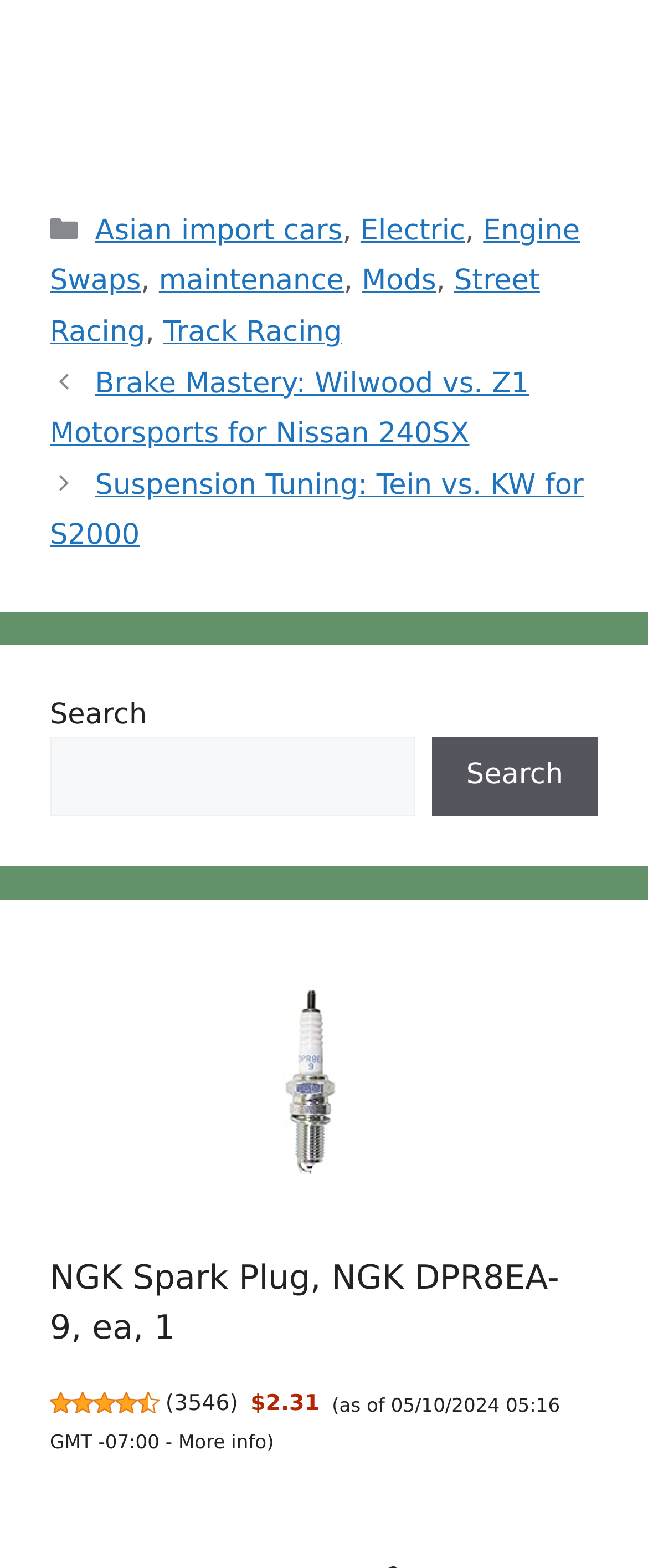Can you find the bounding box coordinates for the element that needs to be clicked to execute this instruction: "Browse the 'Asian import cars' category"? The coordinates should be given as four float numbers between 0 and 1, i.e., [left, top, right, bottom].

[0.147, 0.137, 0.529, 0.158]